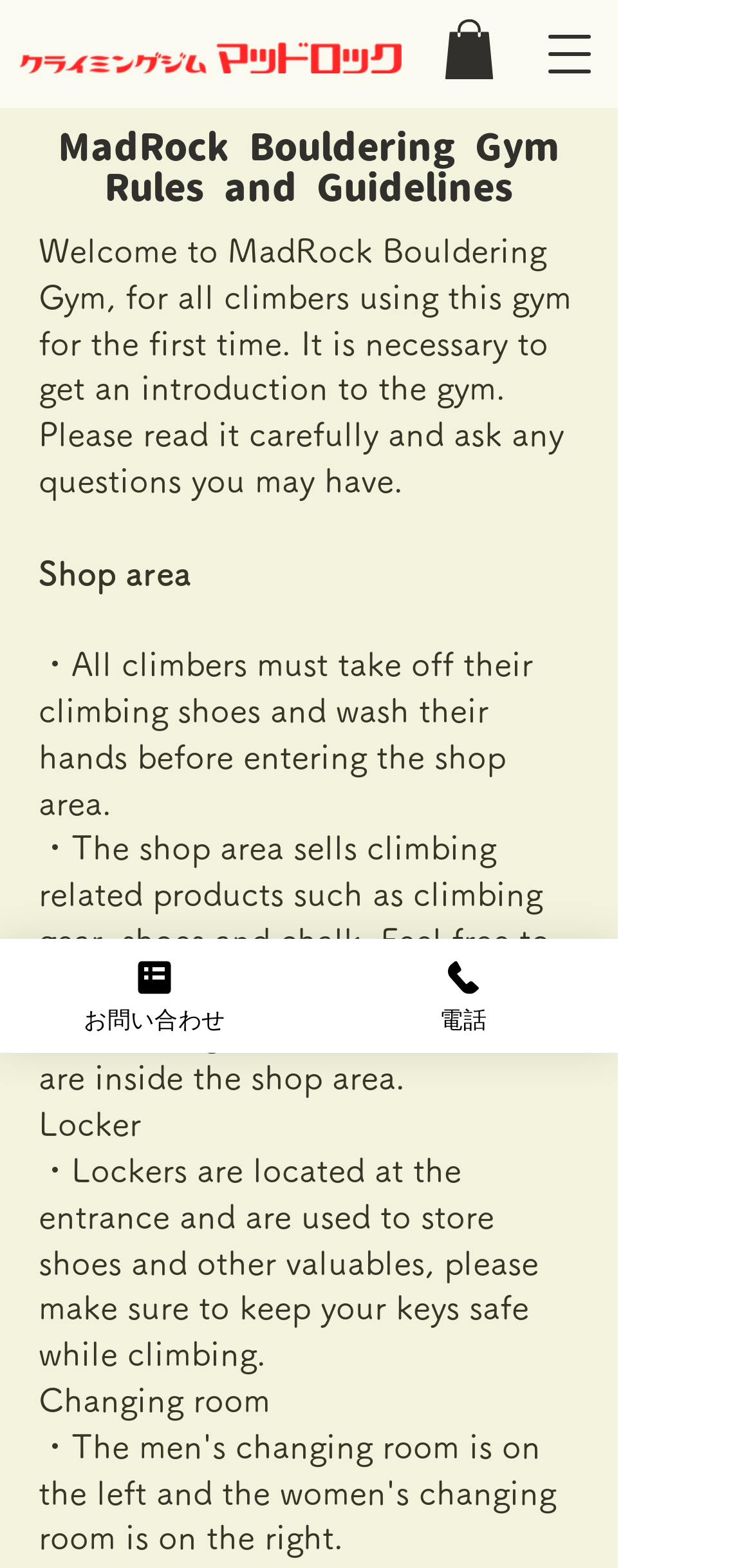What is the purpose of the introduction to the gym?
Look at the screenshot and give a one-word or phrase answer.

For first-time climbers